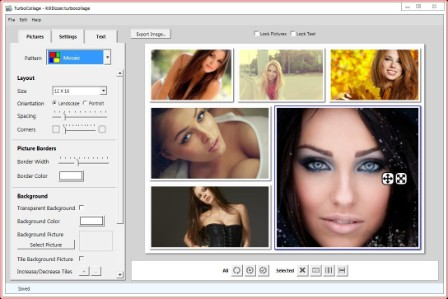Respond to the following query with just one word or a short phrase: 
What is the prominent feature of the woman in the close-up portrait?

Striking blue eyes